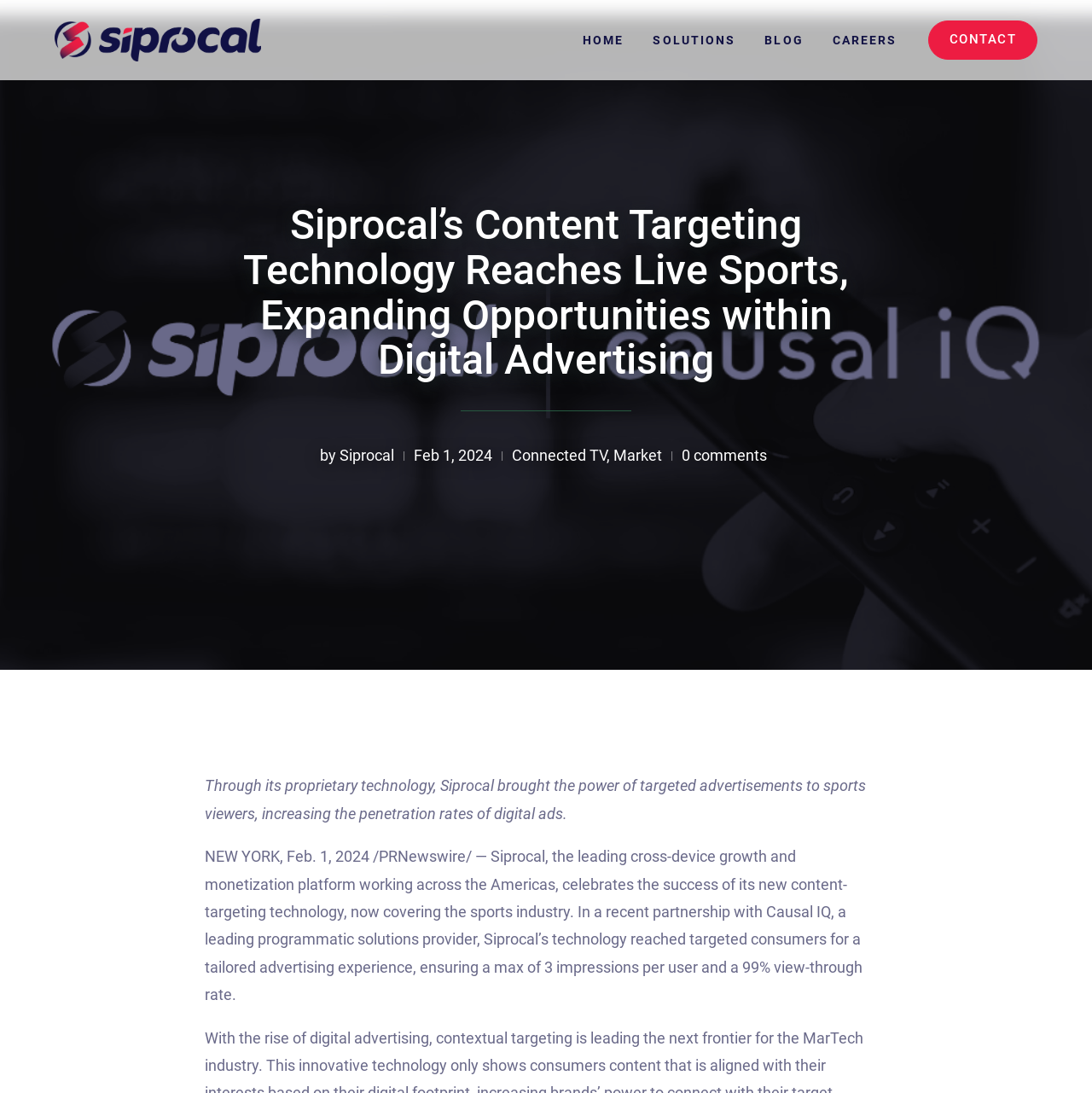Give a succinct answer to this question in a single word or phrase: 
What is the company name mentioned in the article?

Siprocal